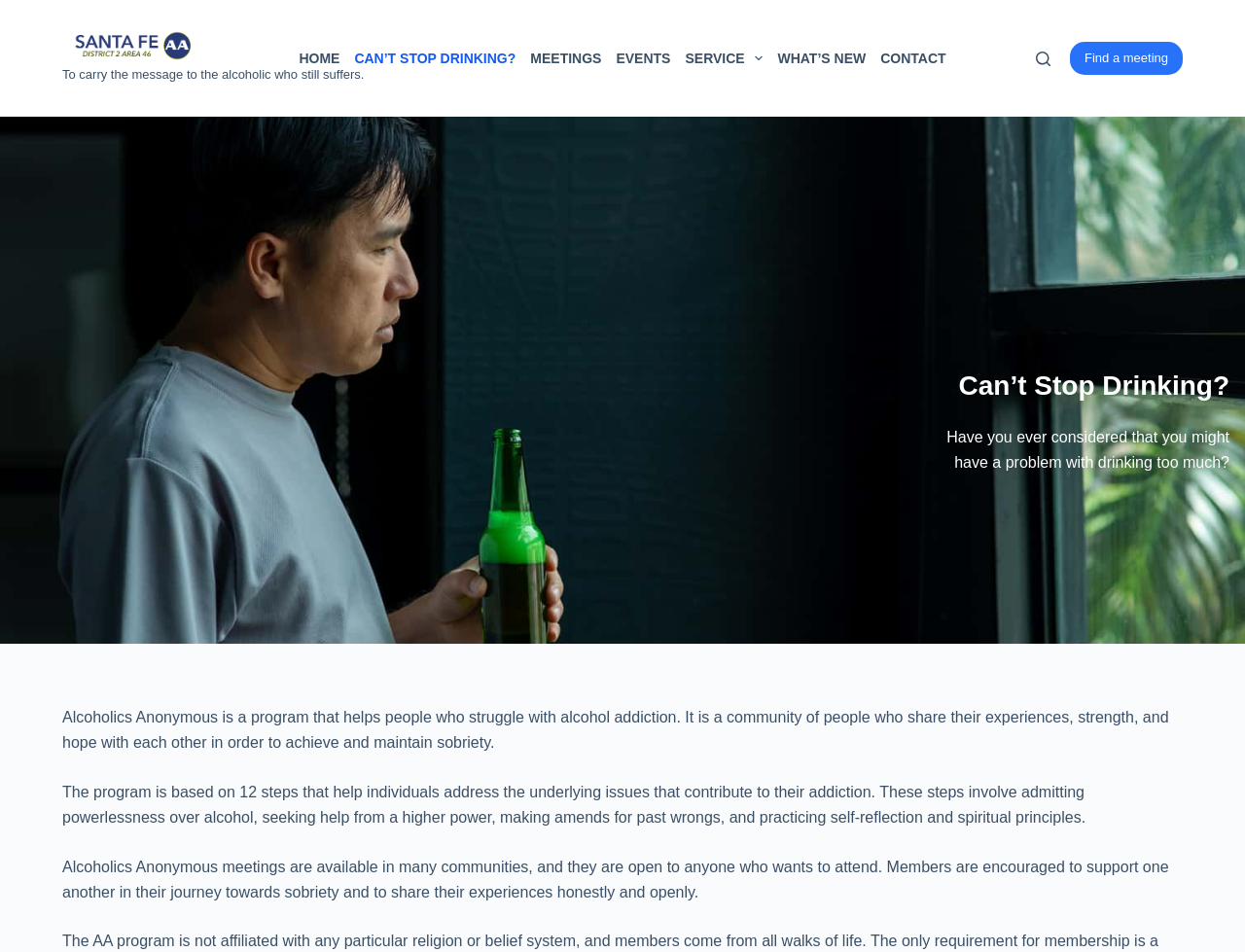Reply to the question below using a single word or brief phrase:
What is the role of a higher power in the program?

Seeking help